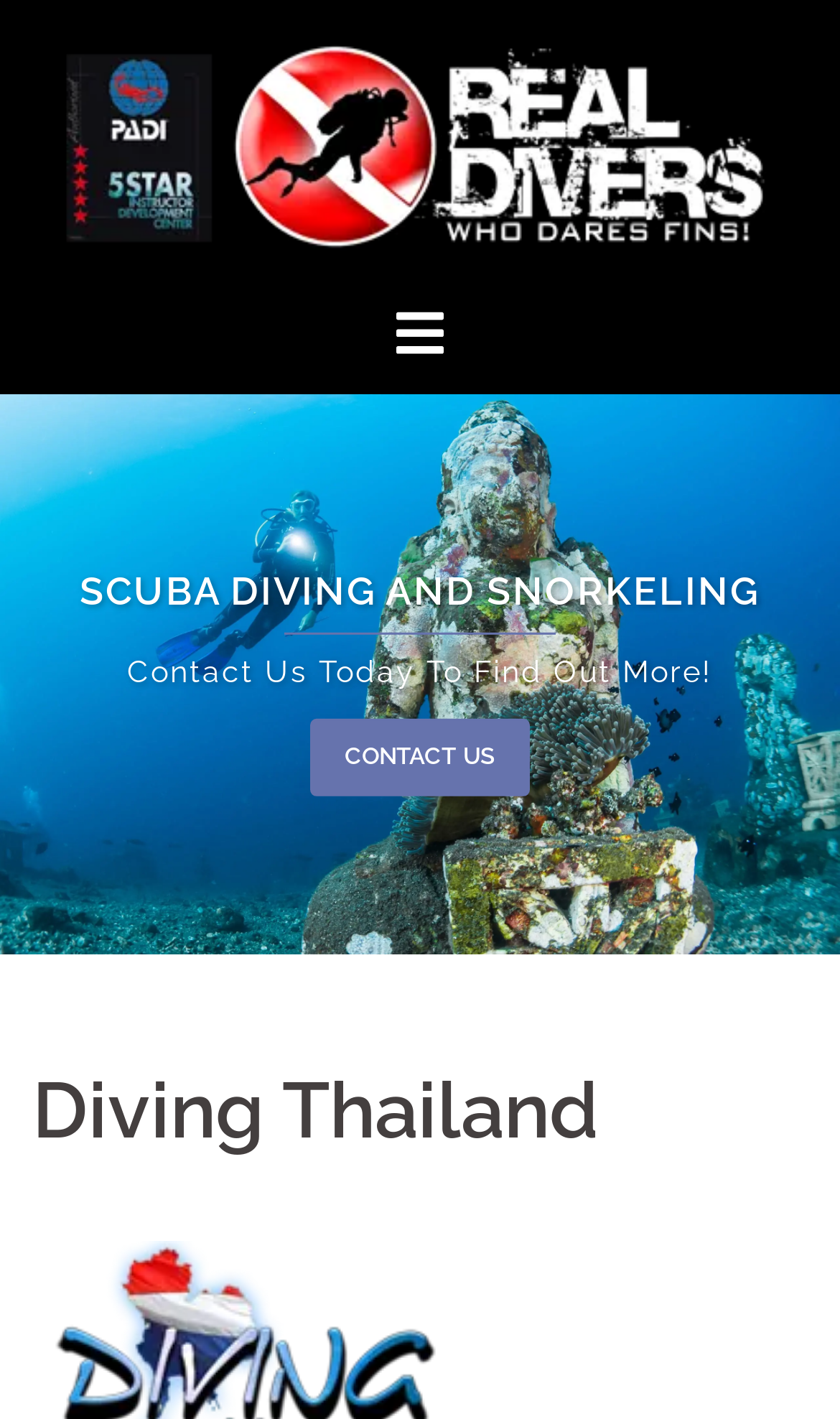Based on the element description: "title="Diving Thailand"", identify the bounding box coordinates for this UI element. The coordinates must be four float numbers between 0 and 1, listed as [left, top, right, bottom].

[0.062, 0.09, 0.938, 0.119]